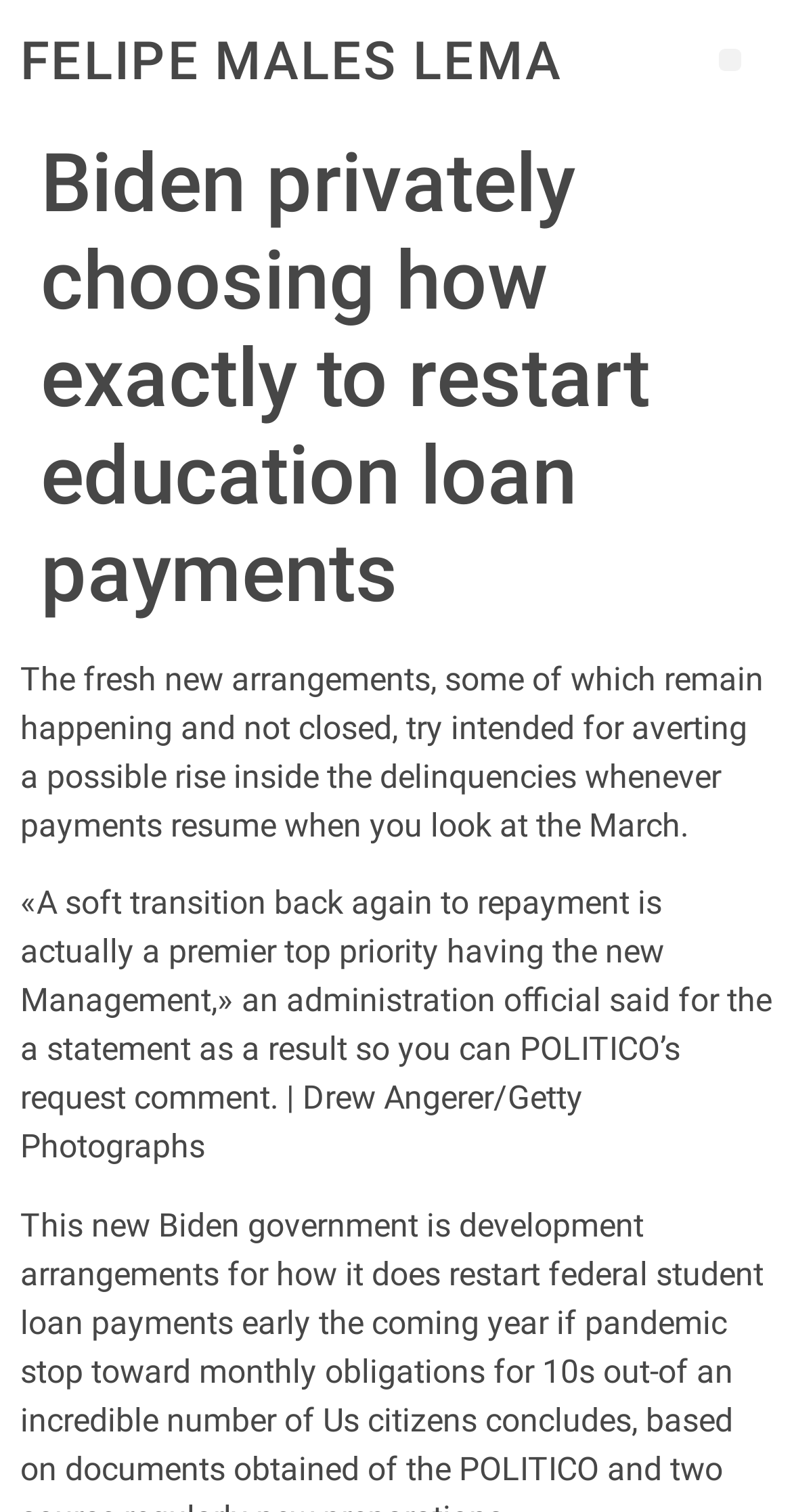Provide an in-depth caption for the webpage.

The webpage appears to be a news article about President Biden's plans to restart education loan payments. At the top left of the page, there is a heading that reads "FELIPE MALES LEMA", which is also a clickable link. Below this heading, there is a larger heading that spans almost the entire width of the page, with the title of the article "Biden privately choosing how exactly to restart education loan payments".

On the top right of the page, there is a button labeled "Menú". Below the title, there are two blocks of text. The first block describes the new arrangements intended to prevent a rise in delinquencies when payments resume in March. The second block quotes an administration official stating that a smooth transition back to repayment is a top priority for the administration, accompanied by a reference to a Getty Photographs image.

Overall, the page has a simple layout with a clear hierarchy of headings and text blocks, making it easy to follow the content.